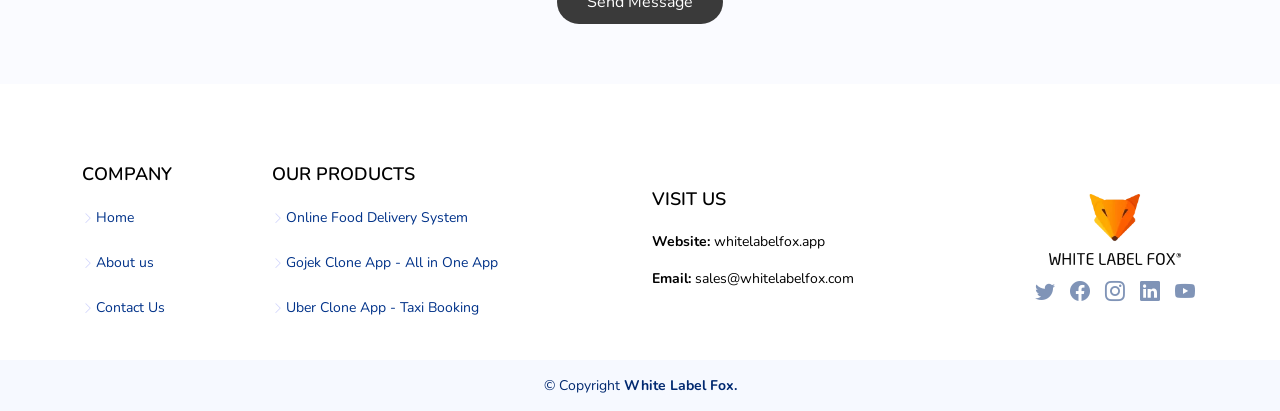How many social media links are present?
Please describe in detail the information shown in the image to answer the question.

The social media links are present in the footer section of the webpage, and they are represented by icons. There are five social media links, which can be identified by their bounding box coordinates and OCR text.